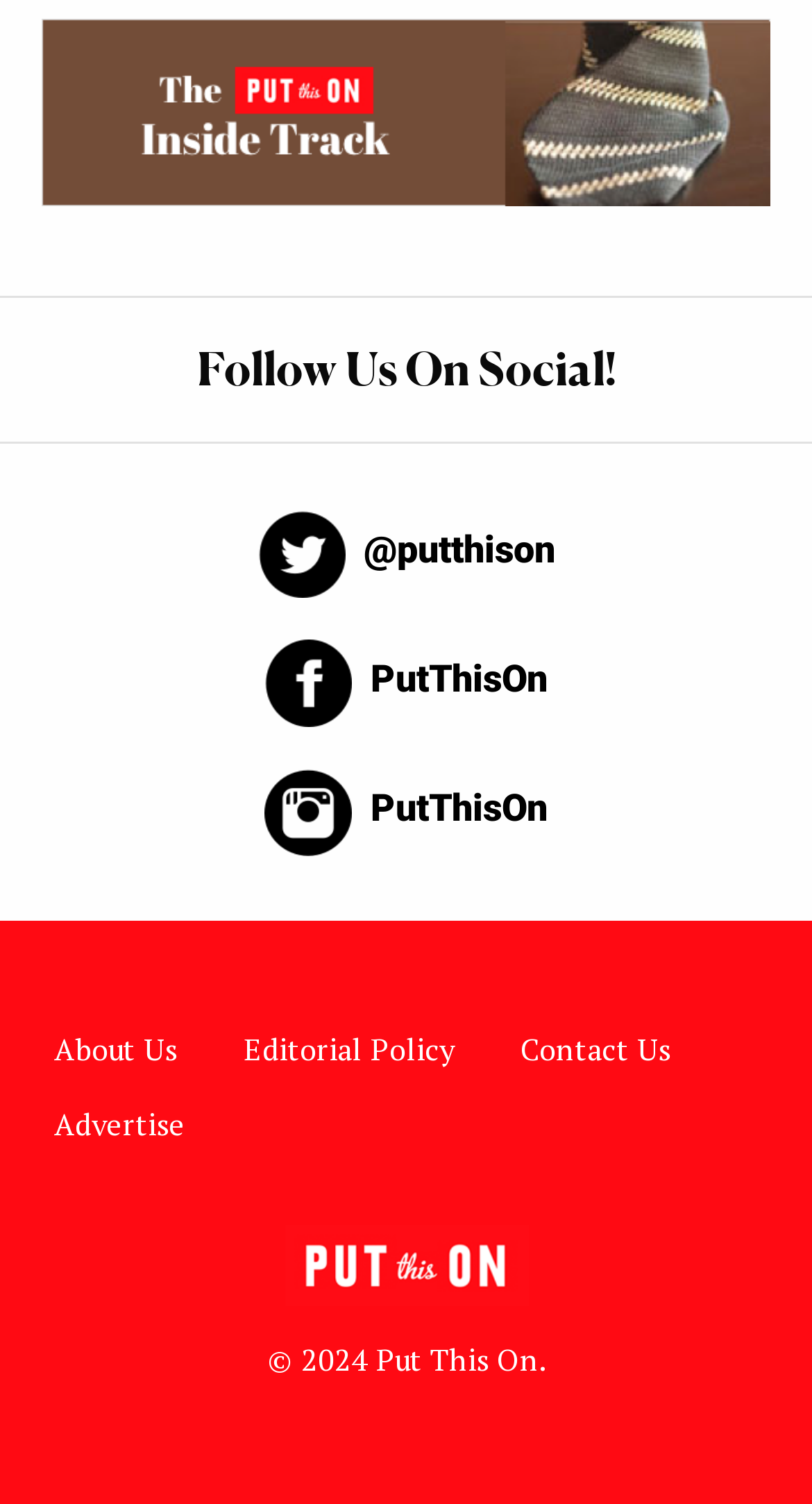Predict the bounding box of the UI element based on the description: "PutThisOn". The coordinates should be four float numbers between 0 and 1, formatted as [left, top, right, bottom].

[0.326, 0.44, 0.674, 0.466]